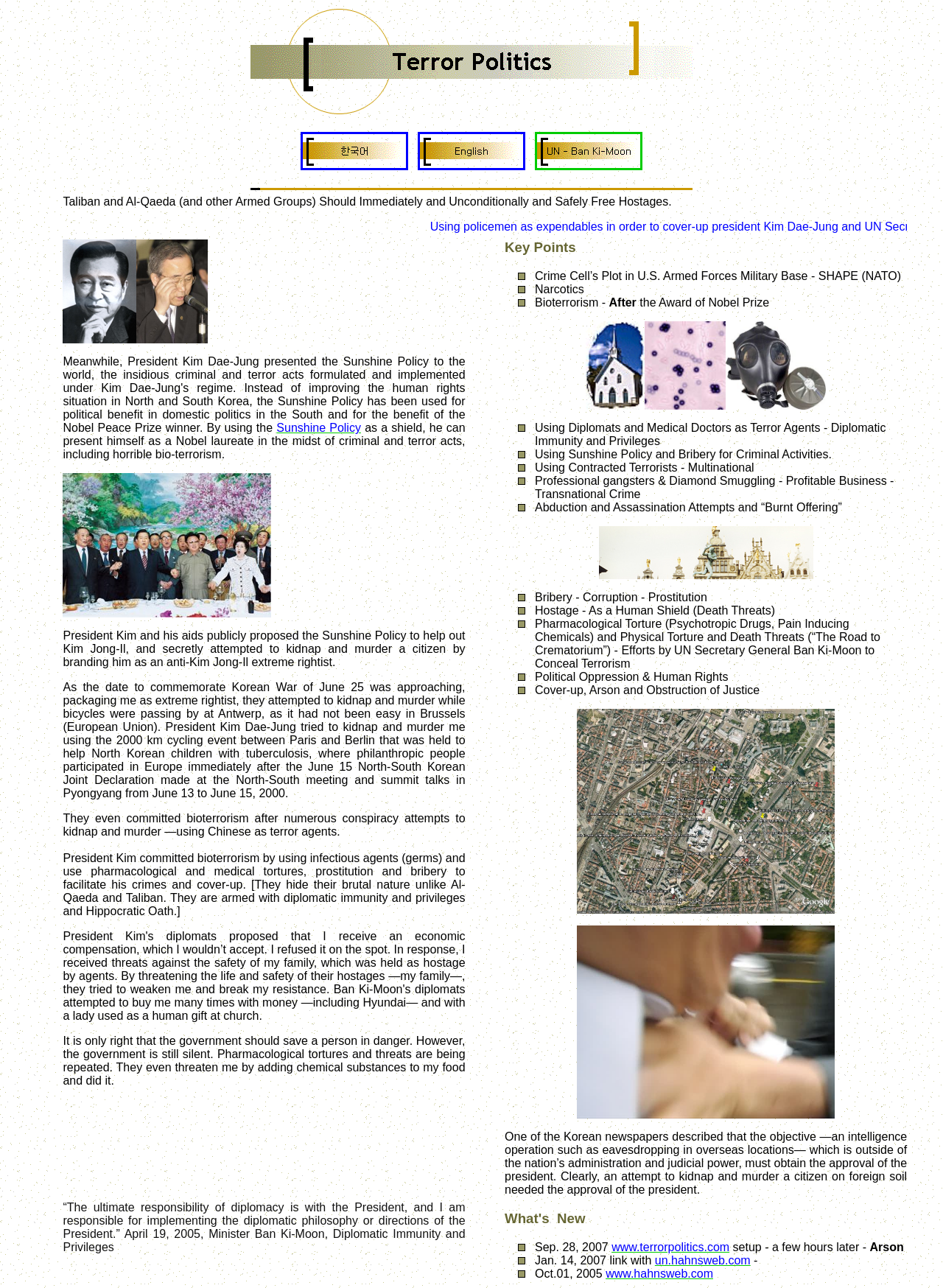Identify the bounding box for the UI element described as: "Professional gangsters & Diamond Smugglin". The coordinates should be four float numbers between 0 and 1, i.e., [left, top, right, bottom].

[0.567, 0.369, 0.815, 0.378]